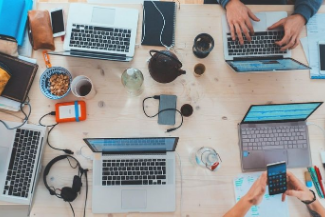Detail every visible element in the image extensively.

The image depicts a collaborative workspace filled with technology and productivity tools, emphasizing a dynamic work environment. At the center of the scene are several laptops open and active, showcasing screens that likely display ongoing work or research. Various personal items surround the laptops, including a bowl of snacks, a cup of coffee, and a teapot, indicating a comfortable and cozy atmosphere for brainstorming or meetings.

Hands are visible on the keyboards of two laptops, illustrating engagement in tasks or discussions. Additionally, a smartphone is being held in one hand, suggesting the integration of mobile technology in this workspace, which may be used for communication or accessing information on the go. 

The overall layout conveys a sense of teamwork and shared effort, making it an ideal setting for innovative projects or discussions, particularly within a digital or tech-focused context. The presence of headphones hints at a potential for audio-focused tasks, further enhancing the collaborative yet individual-focused nature of the environment.